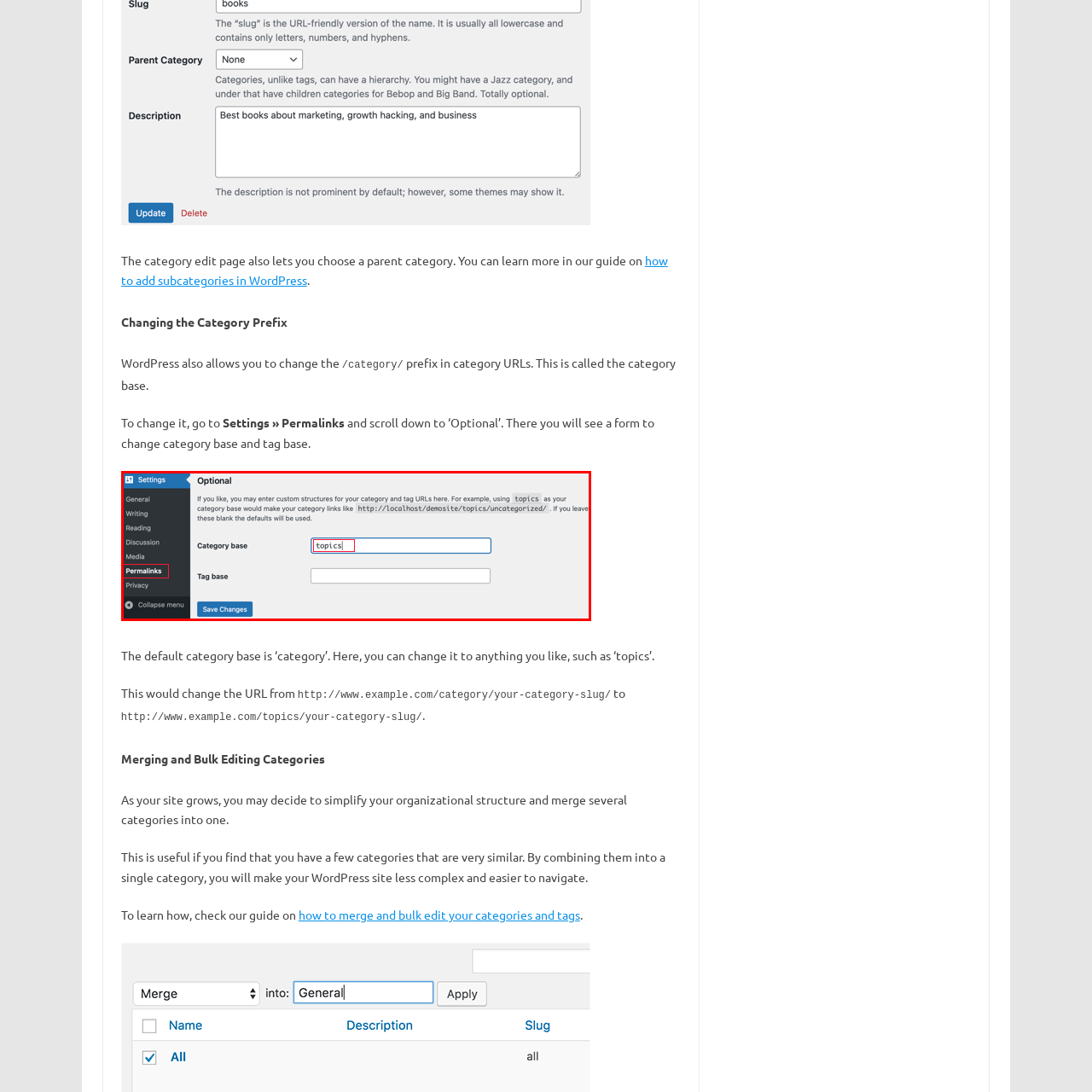Focus on the section marked by the red bounding box and reply with a single word or phrase: What is the purpose of the 'Save Changes' button?

To apply modifications